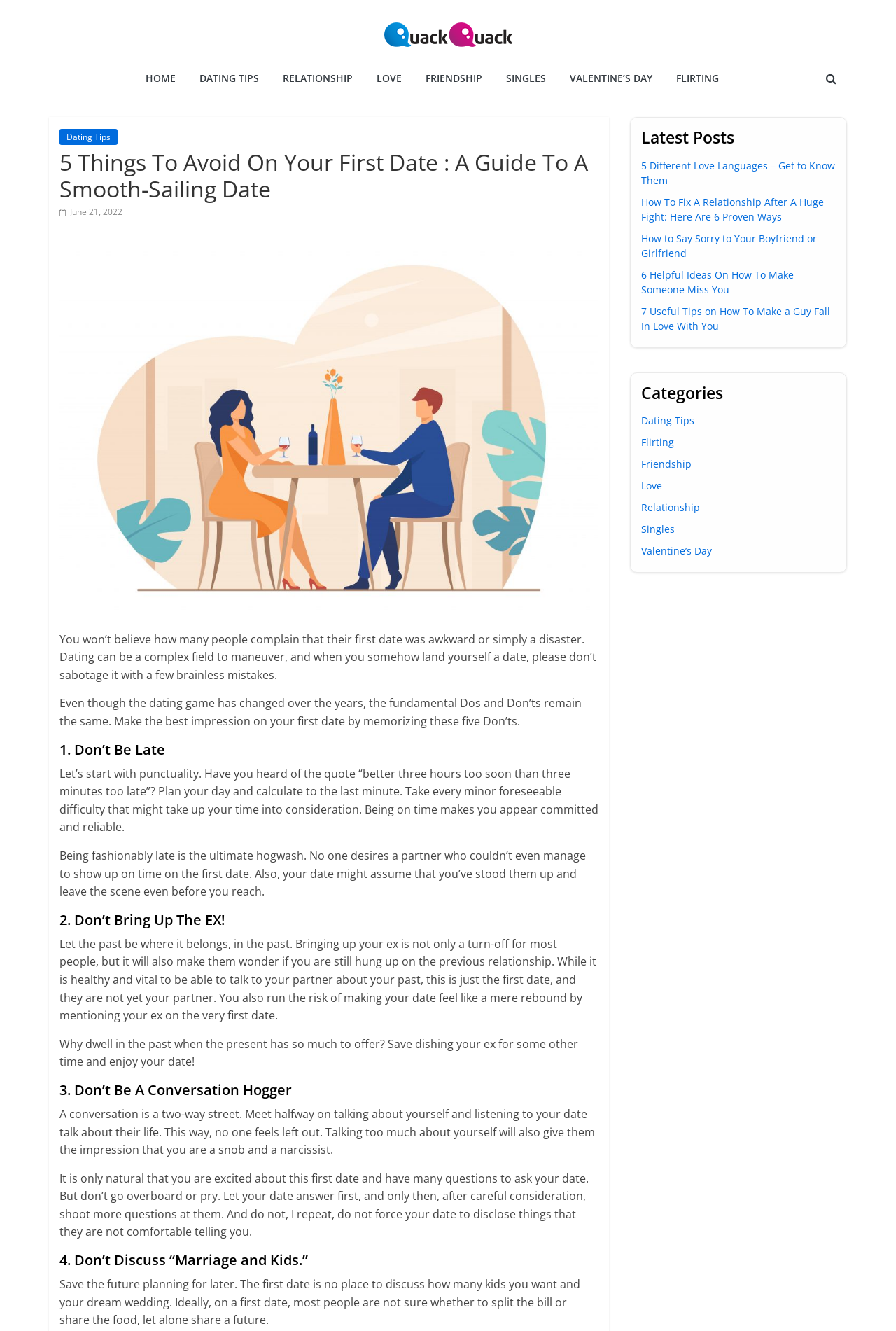Show the bounding box coordinates of the element that should be clicked to complete the task: "Browse the 'RELATIONSHIP' category".

[0.304, 0.047, 0.405, 0.072]